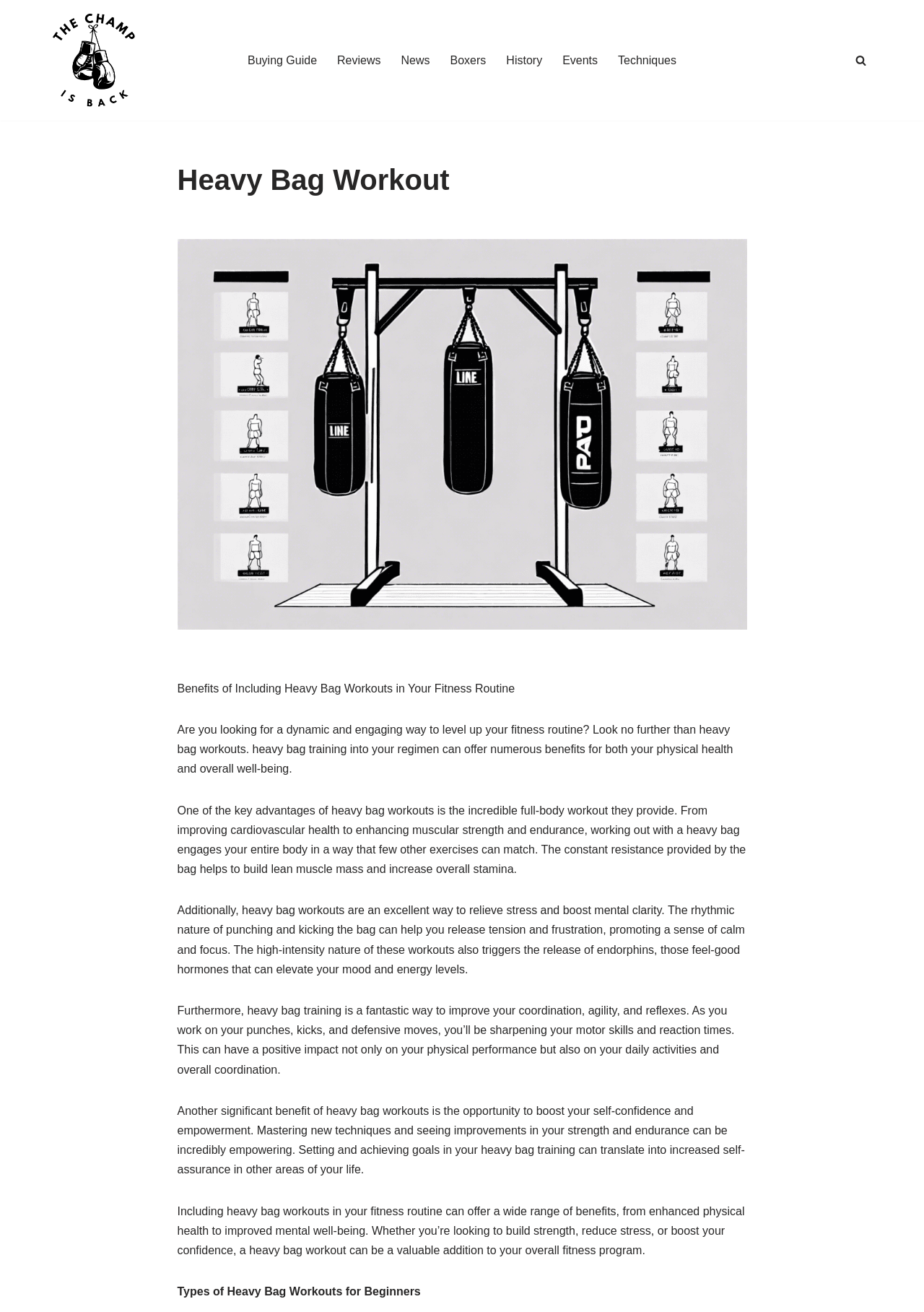What is the main topic of this webpage?
Answer the question using a single word or phrase, according to the image.

Heavy Bag Workout